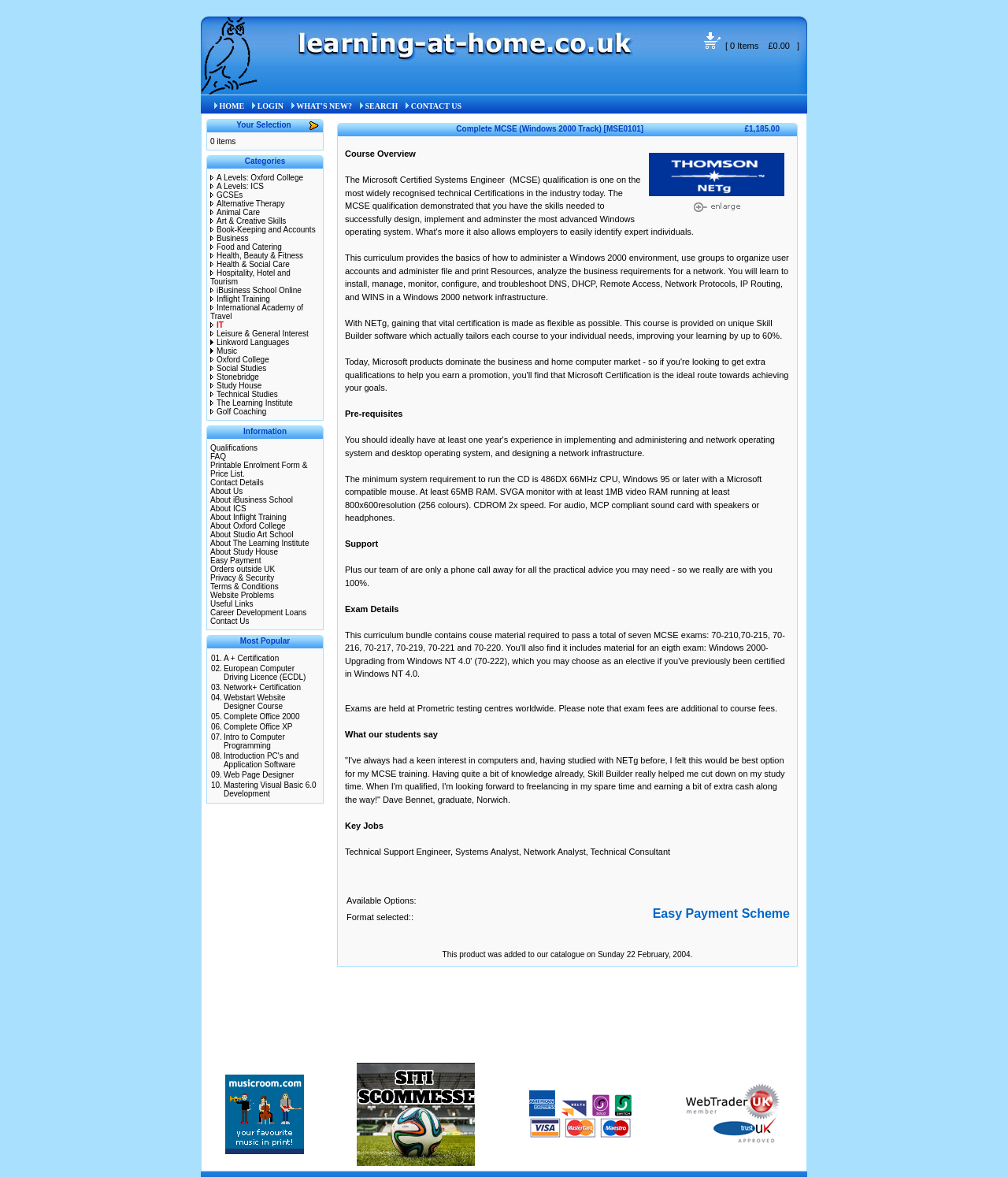Refer to the element description San Carlos Apache Tribe and identify the corresponding bounding box in the screenshot. Format the coordinates as (top-left x, top-left y, bottom-right x, bottom-right y) with values in the range of 0 to 1.

None